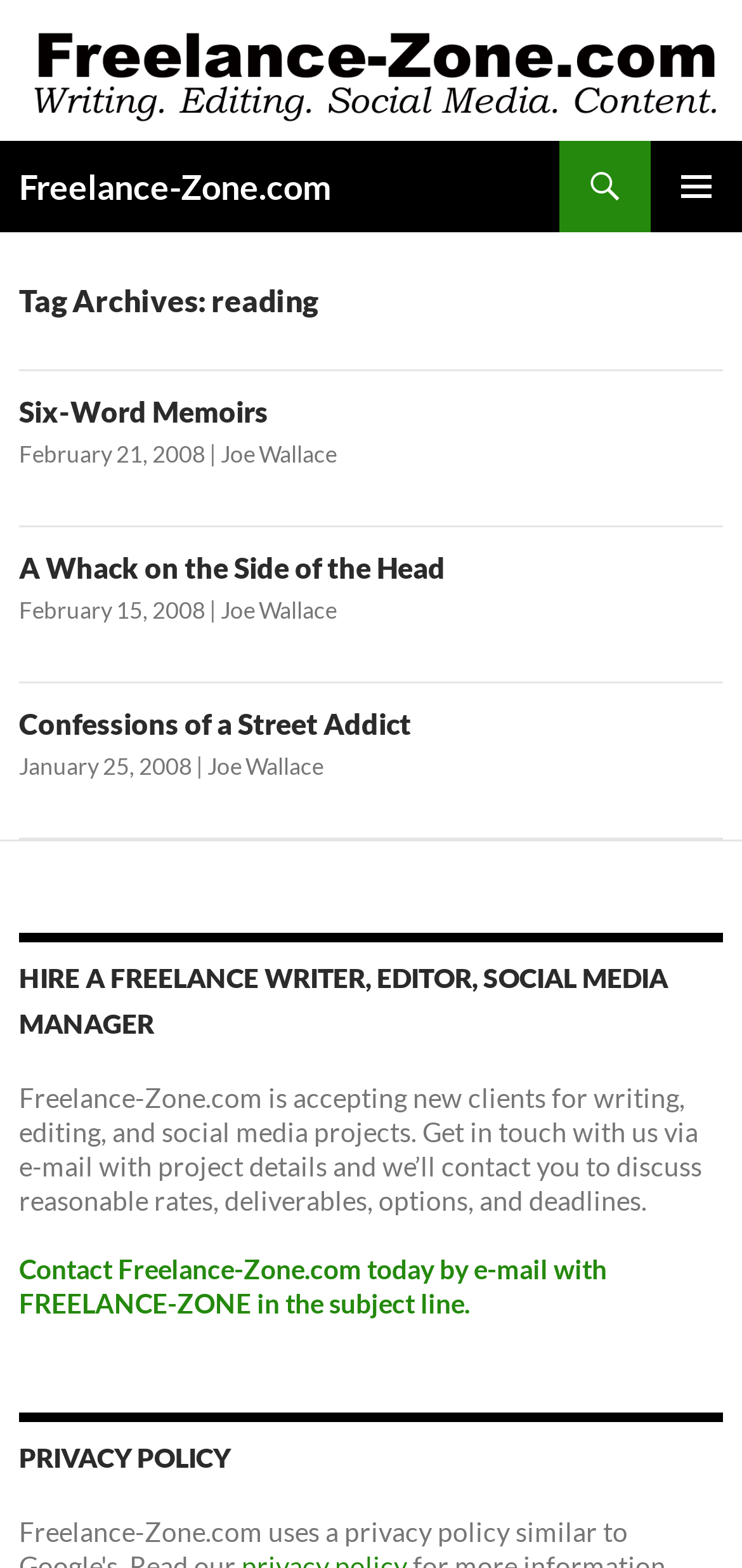Given the element description, predict the bounding box coordinates in the format (top-left x, top-left y, bottom-right x, bottom-right y), using floating point numbers between 0 and 1: Joe Wallace

[0.297, 0.281, 0.454, 0.299]